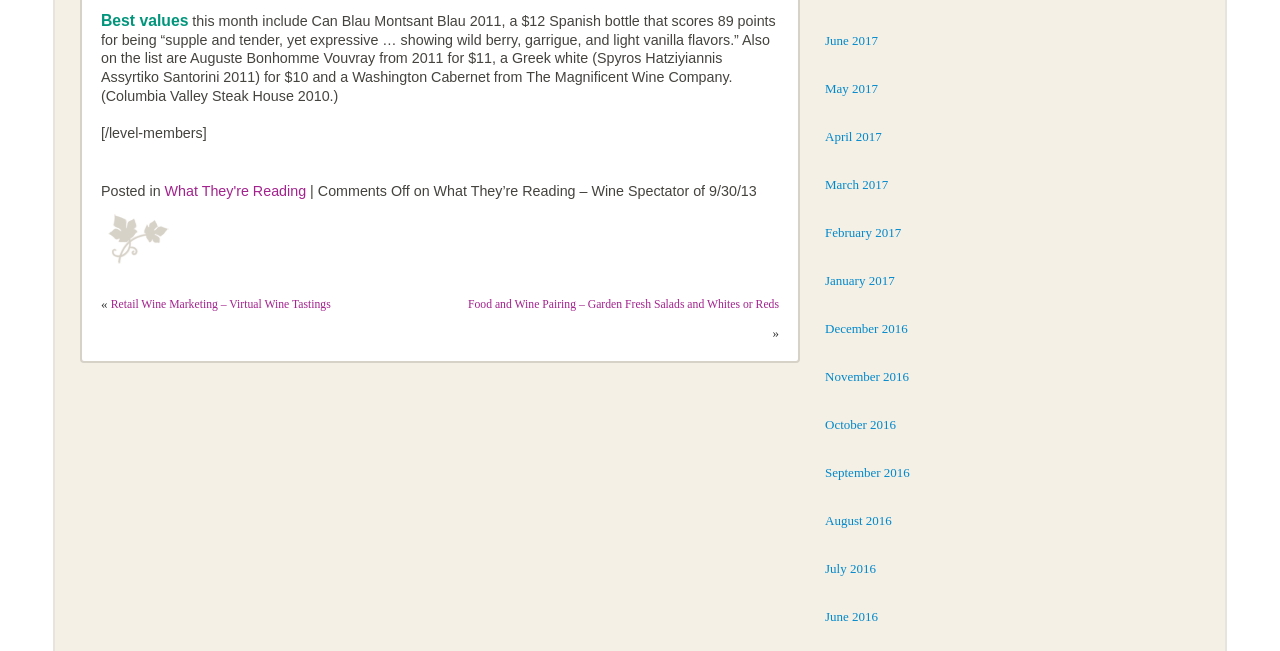Determine the bounding box coordinates of the clickable region to execute the instruction: "View posts from June 2017". The coordinates should be four float numbers between 0 and 1, denoted as [left, top, right, bottom].

[0.645, 0.051, 0.686, 0.074]